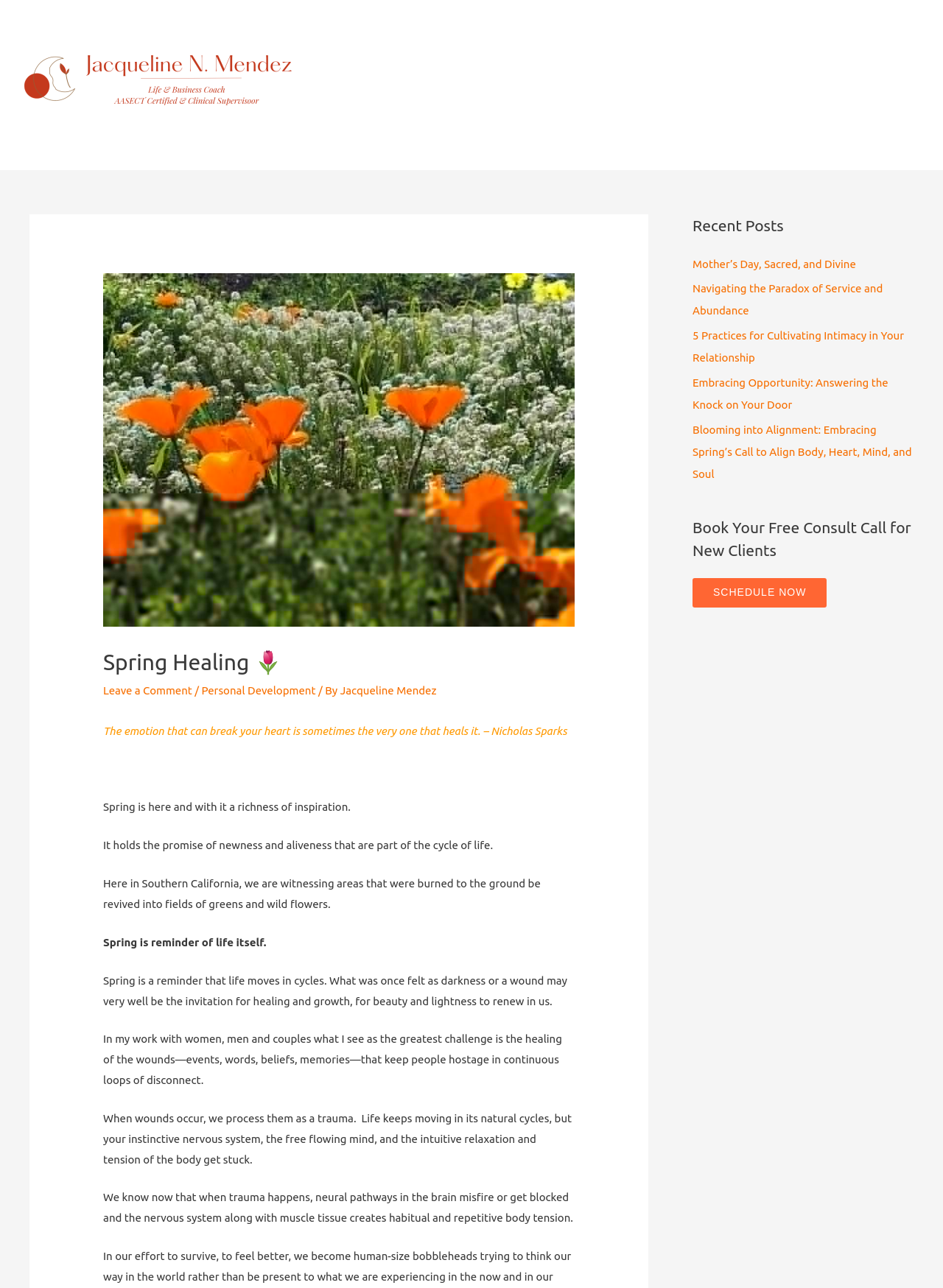What is the name of the author?
From the details in the image, provide a complete and detailed answer to the question.

The author's name is mentioned in the link 'Jacqueline Mendez | IMCC, PC' and also in the link 'Jacqueline Mendez' which is a part of the header section.